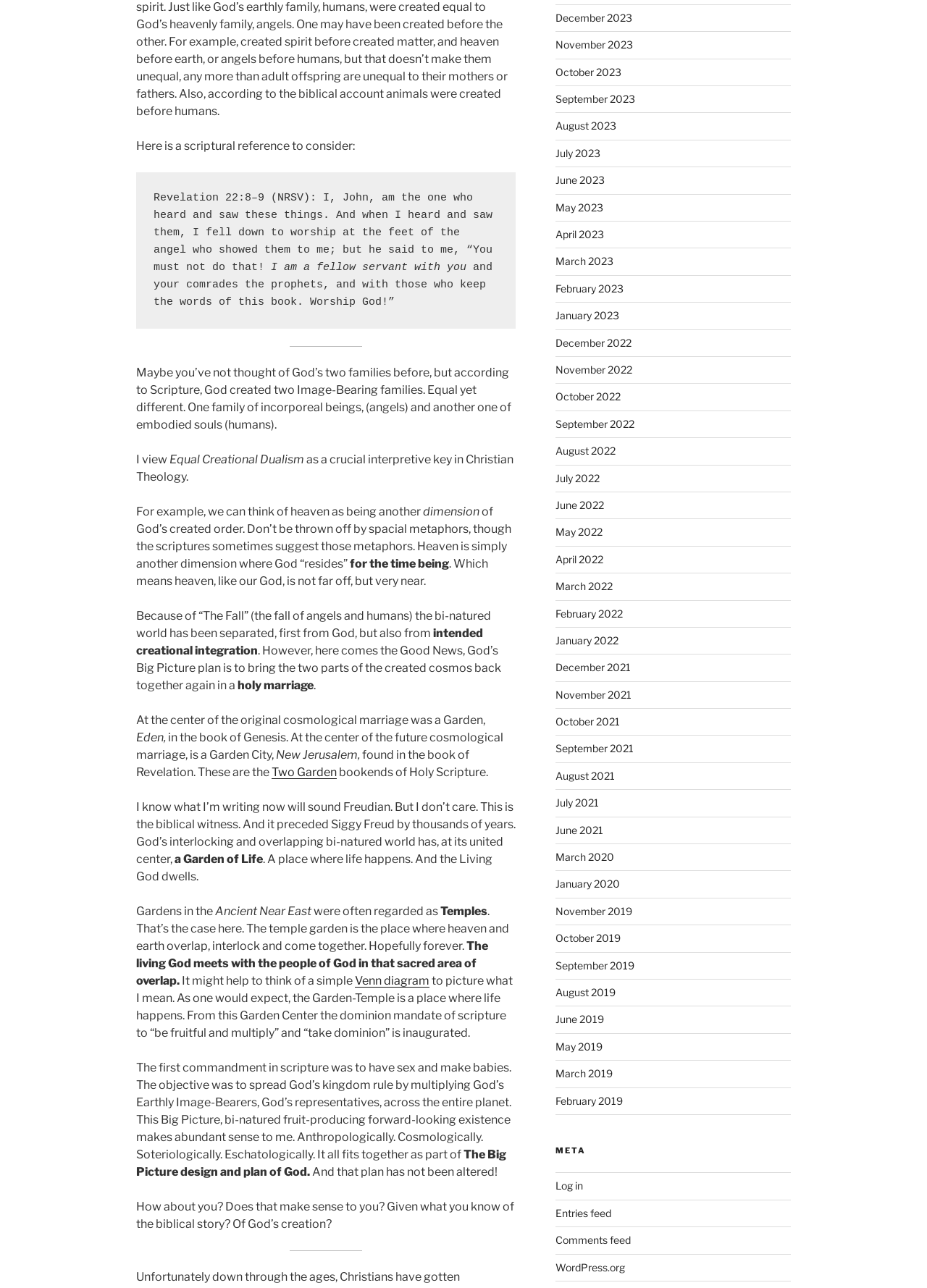Please answer the following question using a single word or phrase: 
What is the name of the diagram that can help illustrate the concept of the Garden-Temple?

Venn diagram